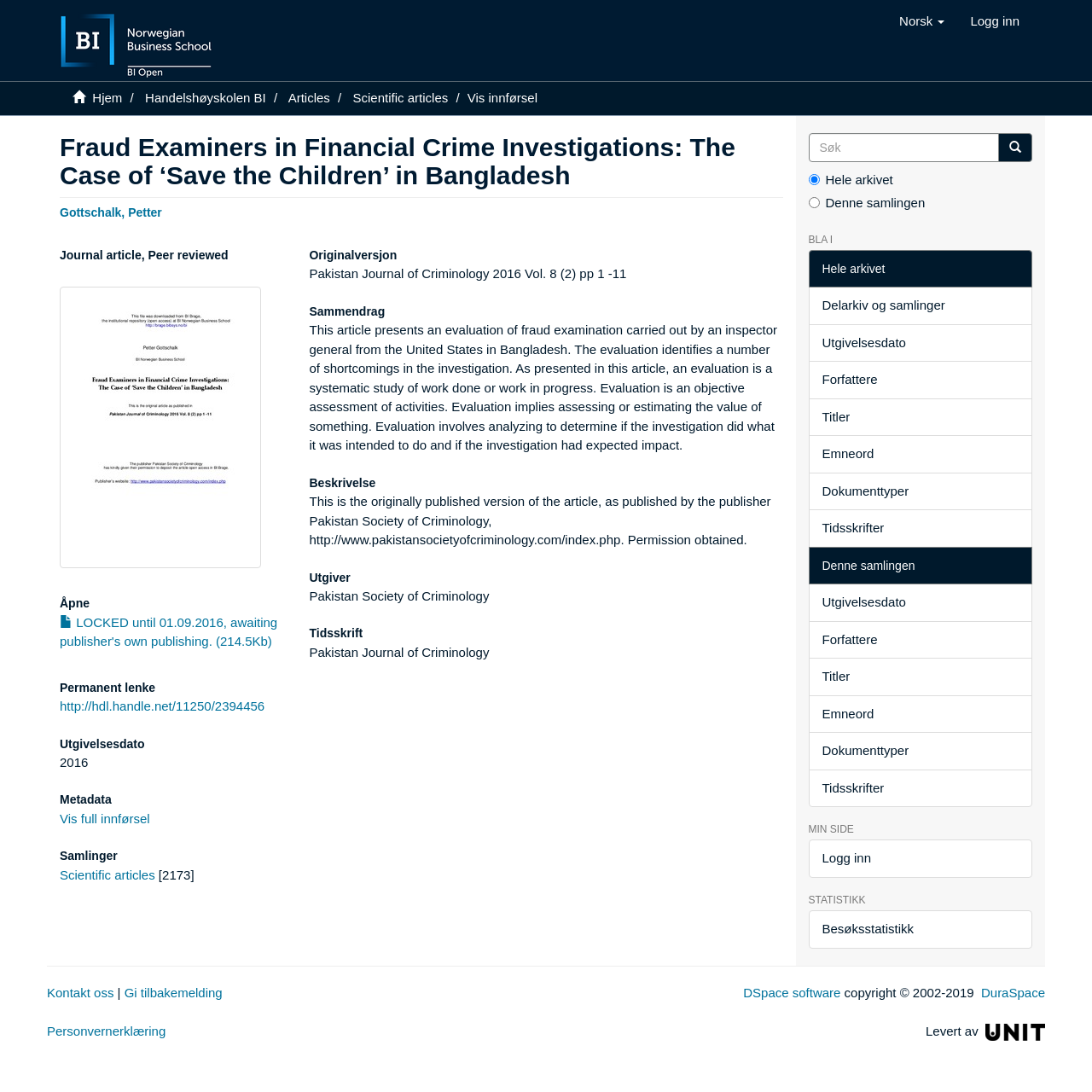Identify the bounding box coordinates for the element you need to click to achieve the following task: "Open the article 'Fraud Examiners in Financial Crime Investigations: The Case of ‘Save the Children’ in Bangladesh'". The coordinates must be four float values ranging from 0 to 1, formatted as [left, top, right, bottom].

[0.055, 0.547, 0.26, 0.559]